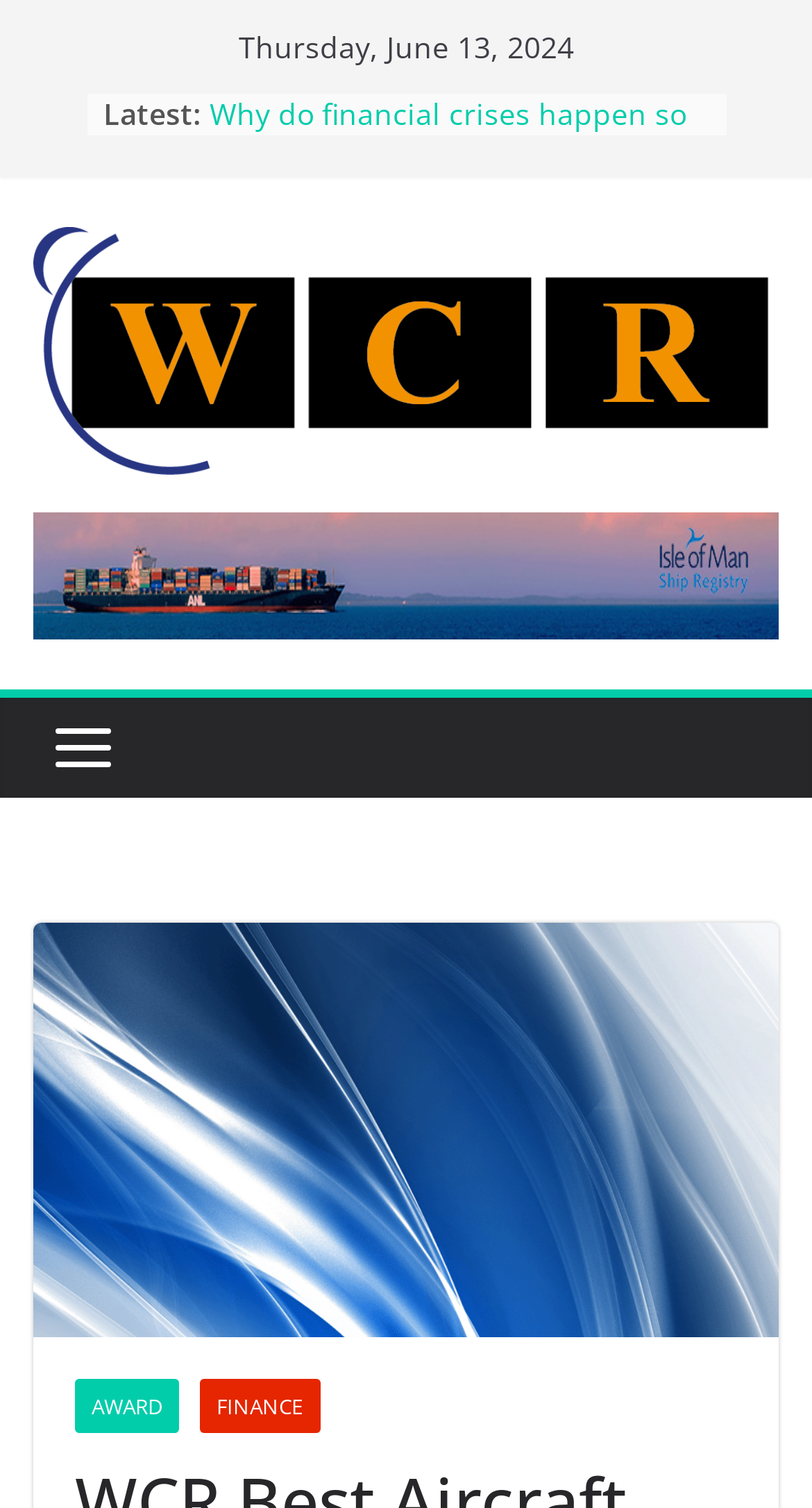Show the bounding box coordinates of the element that should be clicked to complete the task: "Learn about Bridging the innovation gap".

[0.258, 0.062, 0.737, 0.089]